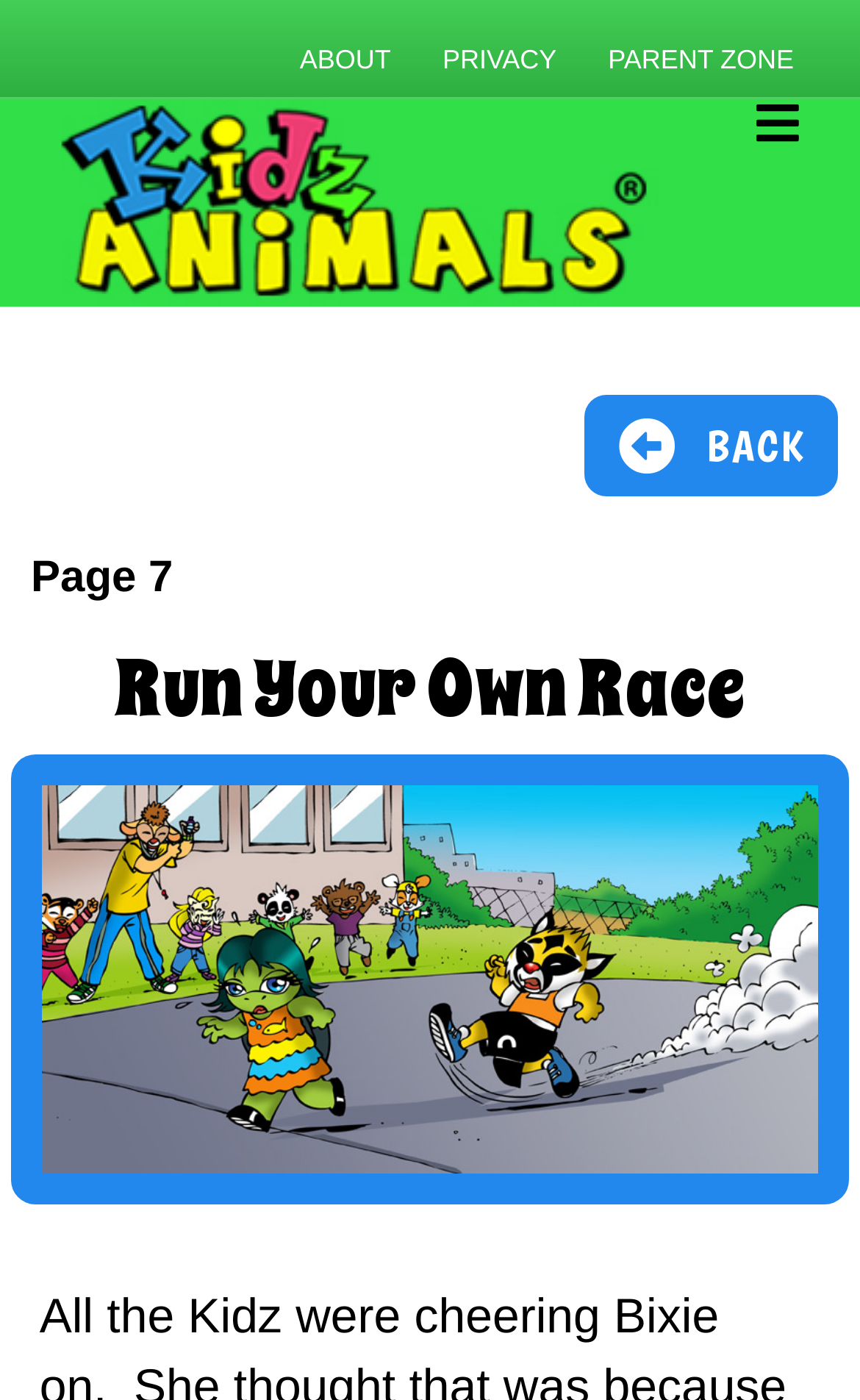What is the name of the website?
Based on the visual information, provide a detailed and comprehensive answer.

I determined the name of the website by looking at the link element with the text 'KidzAnimals' at the top of the page, which is likely to be the website's logo or title.